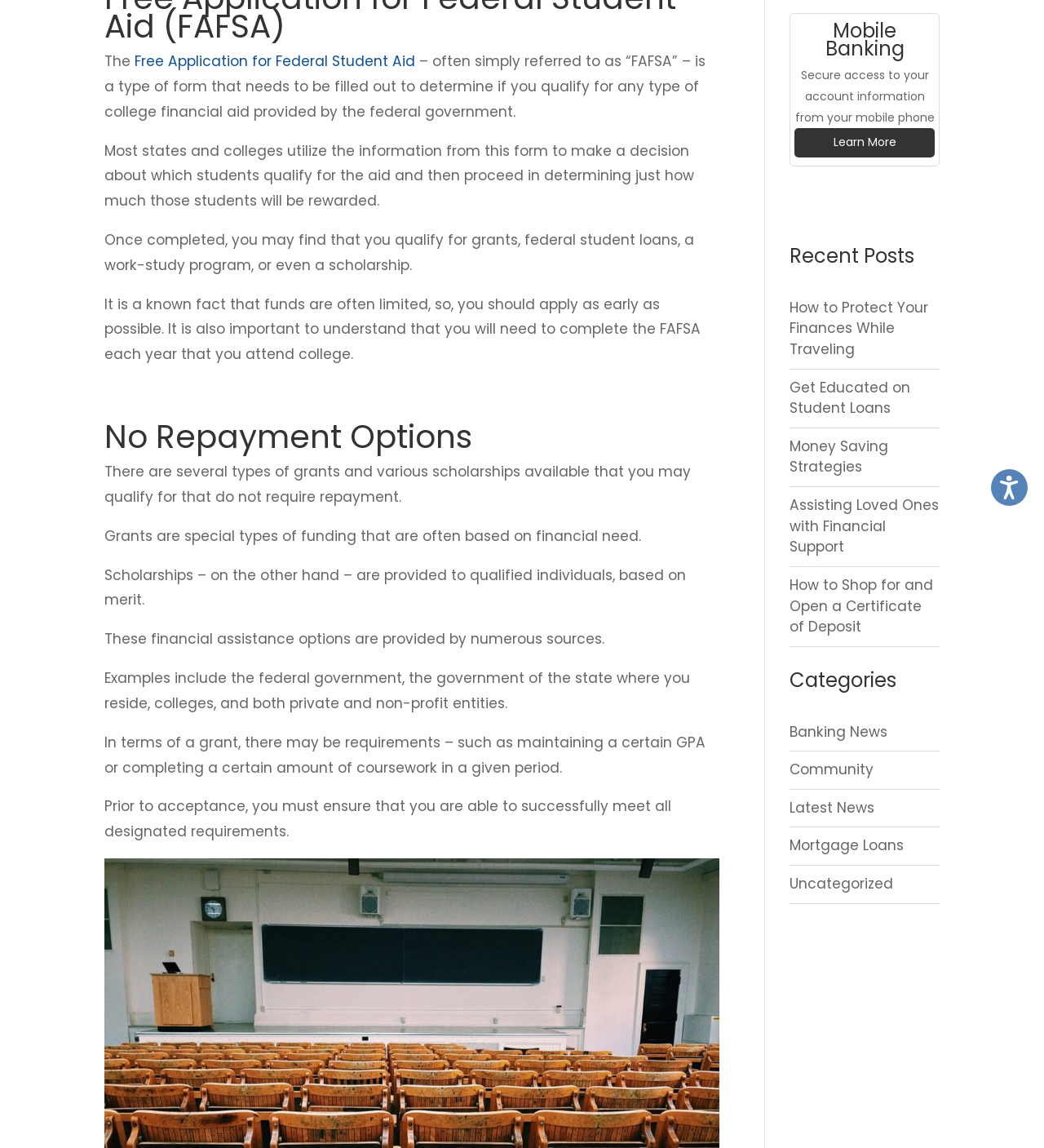Given the webpage screenshot and the description, determine the bounding box coordinates (top-left x, top-left y, bottom-right x, bottom-right y) that define the location of the UI element matching this description: Latest News

[0.756, 0.695, 0.838, 0.712]